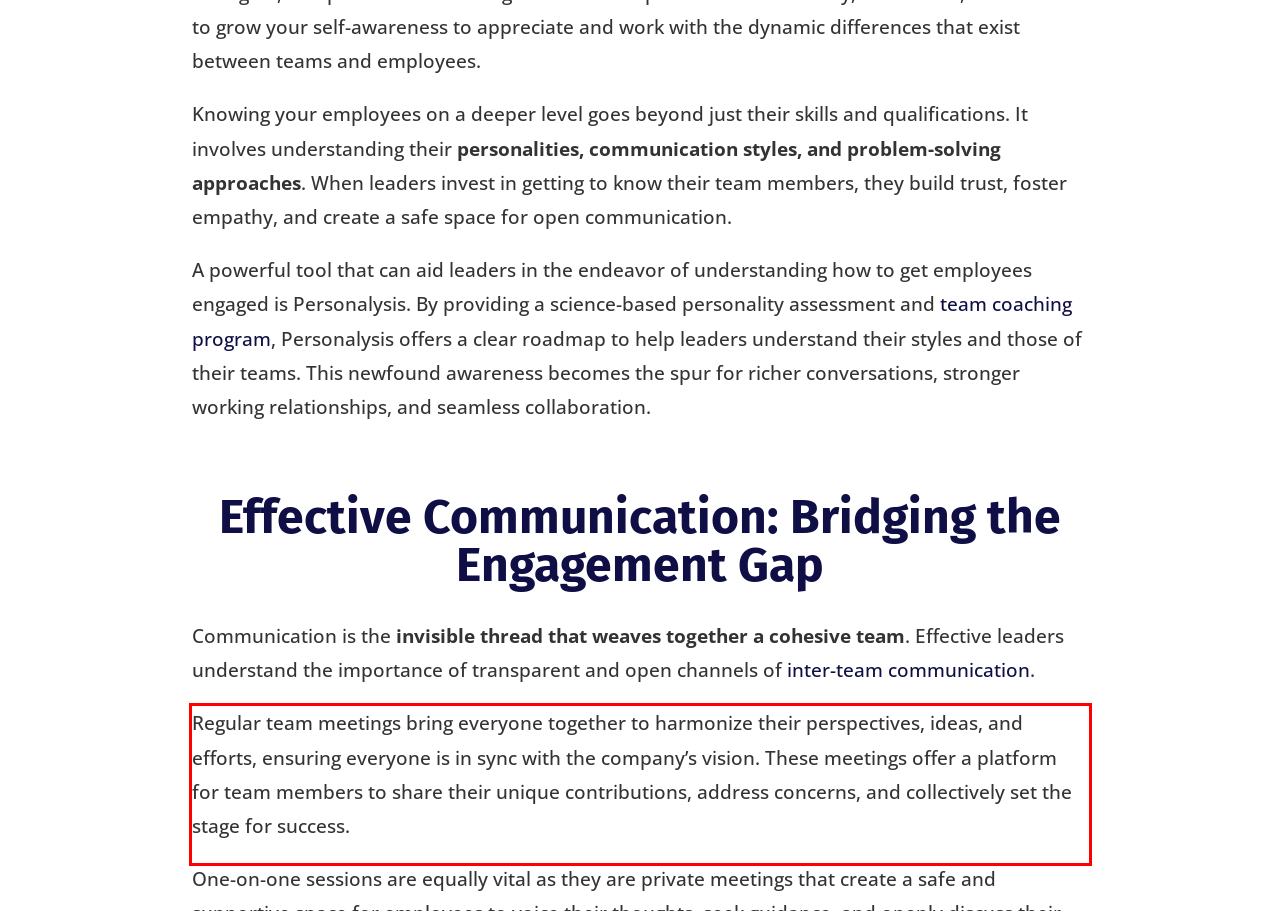Using the provided webpage screenshot, recognize the text content in the area marked by the red bounding box.

Regular team meetings bring everyone together to harmonize their perspectives, ideas, and efforts, ensuring everyone is in sync with the company’s vision. These meetings offer a platform for team members to share their unique contributions, address concerns, and collectively set the stage for success.